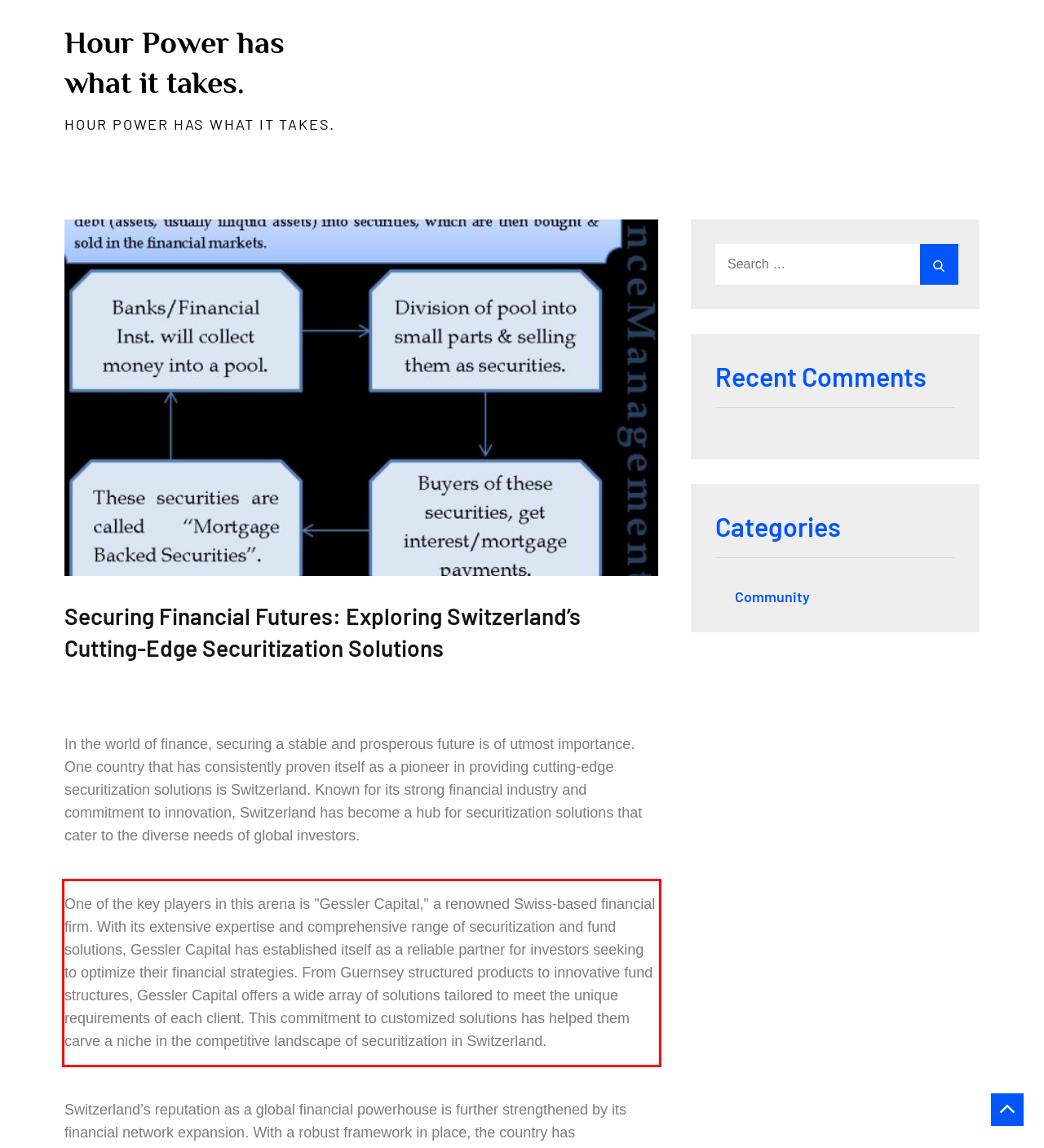Within the screenshot of the webpage, there is a red rectangle. Please recognize and generate the text content inside this red bounding box.

One of the key players in this arena is "Gessler Capital," a renowned Swiss-based financial firm. With its extensive expertise and comprehensive range of securitization and fund solutions, Gessler Capital has established itself as a reliable partner for investors seeking to optimize their financial strategies. From Guernsey structured products to innovative fund structures, Gessler Capital offers a wide array of solutions tailored to meet the unique requirements of each client. This commitment to customized solutions has helped them carve a niche in the competitive landscape of securitization in Switzerland.